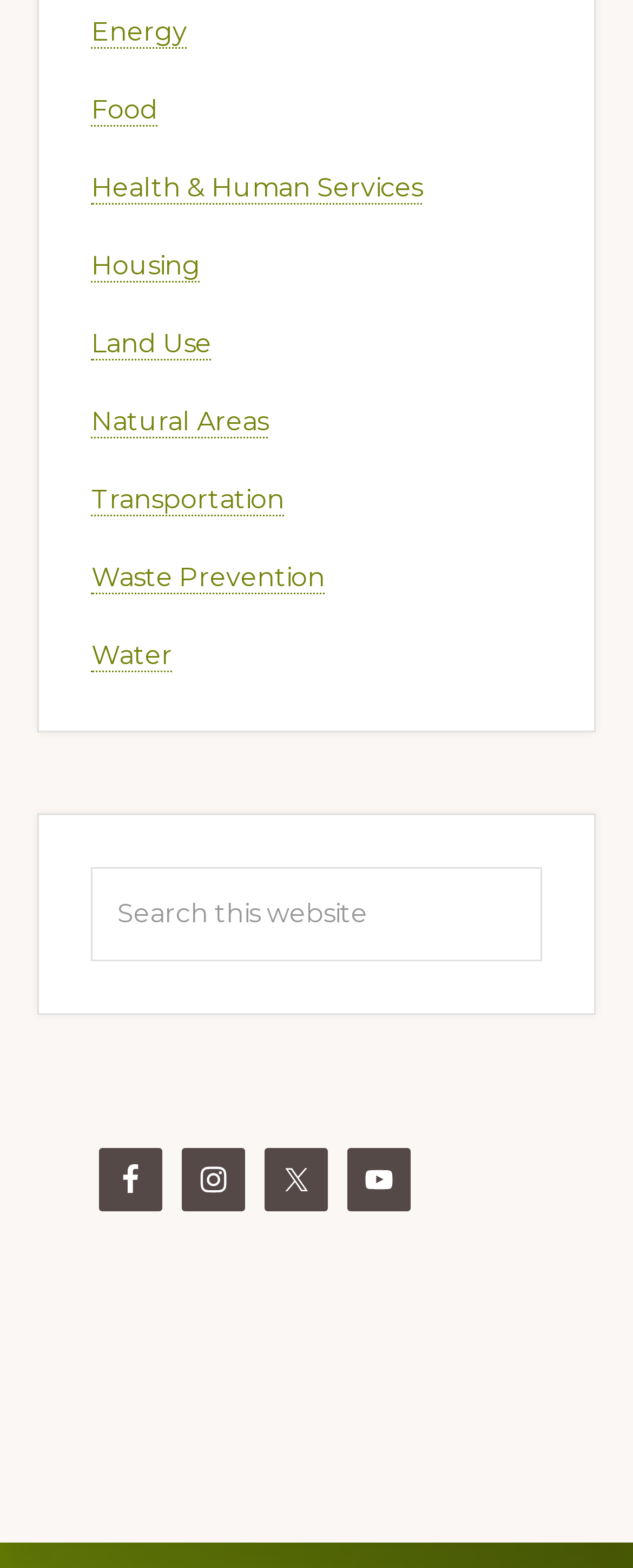Can you give a detailed response to the following question using the information from the image? How many social media links are available?

I counted the number of social media links available on the webpage, which are Facebook, Instagram, Twitter, and YouTube, so the answer is 4.